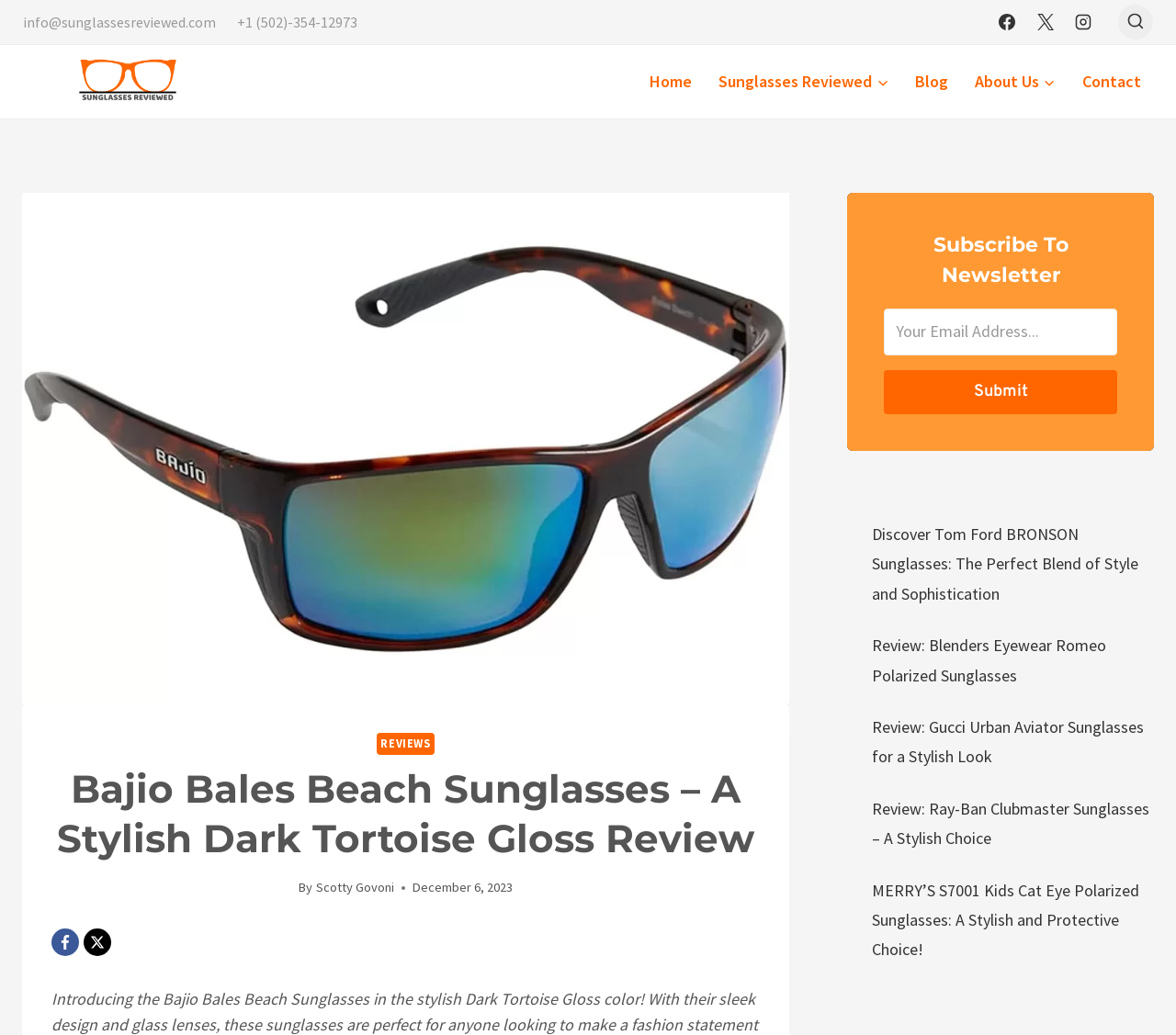What is the purpose of the textbox at the bottom of the webpage?
Provide a detailed and well-explained answer to the question.

I found a textbox at the bottom of the webpage with a label 'Your Email Address...'. This suggests that the purpose of the textbox is to allow users to subscribe to a newsletter by entering their email address.